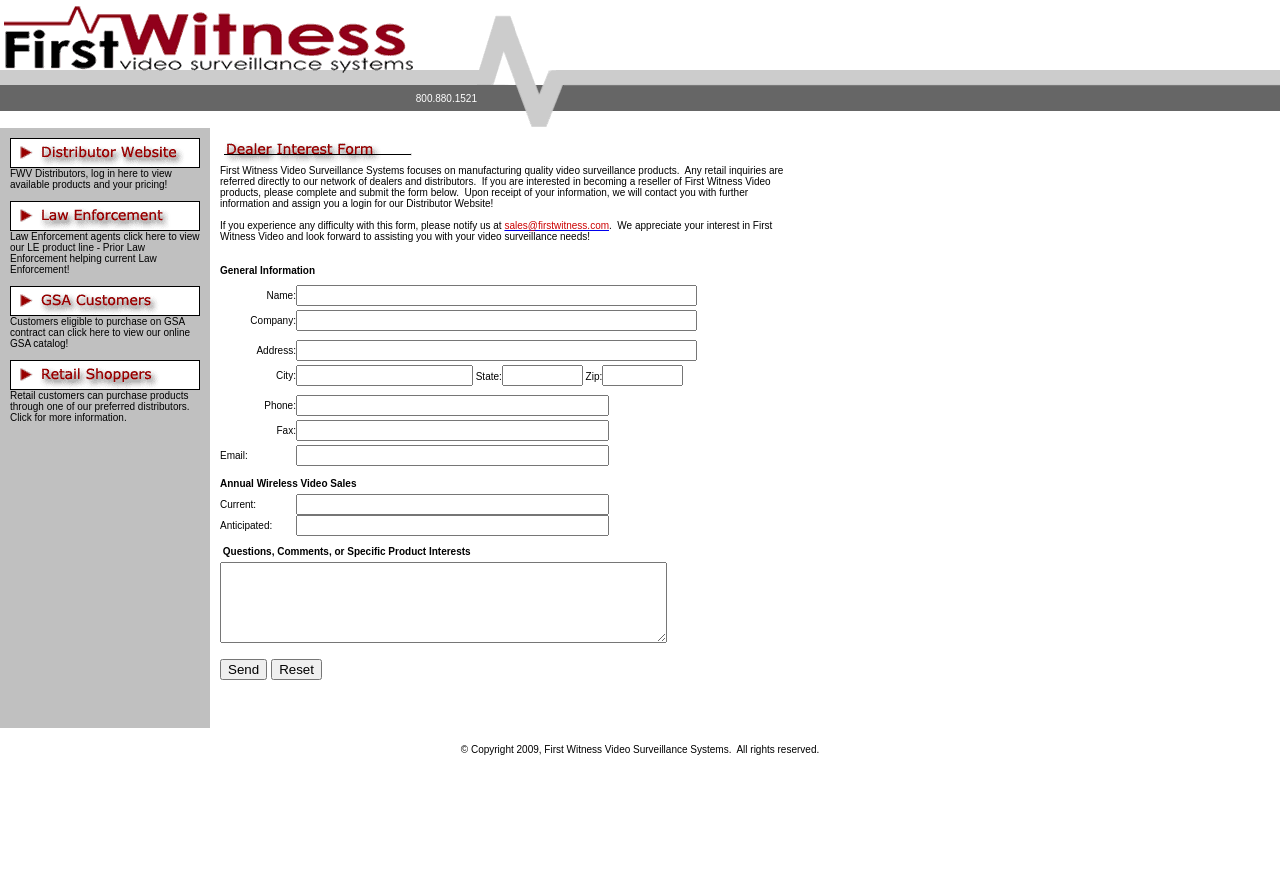Determine the bounding box coordinates of the UI element described by: "parent_node: State: Zip: name="zip"".

[0.471, 0.412, 0.534, 0.436]